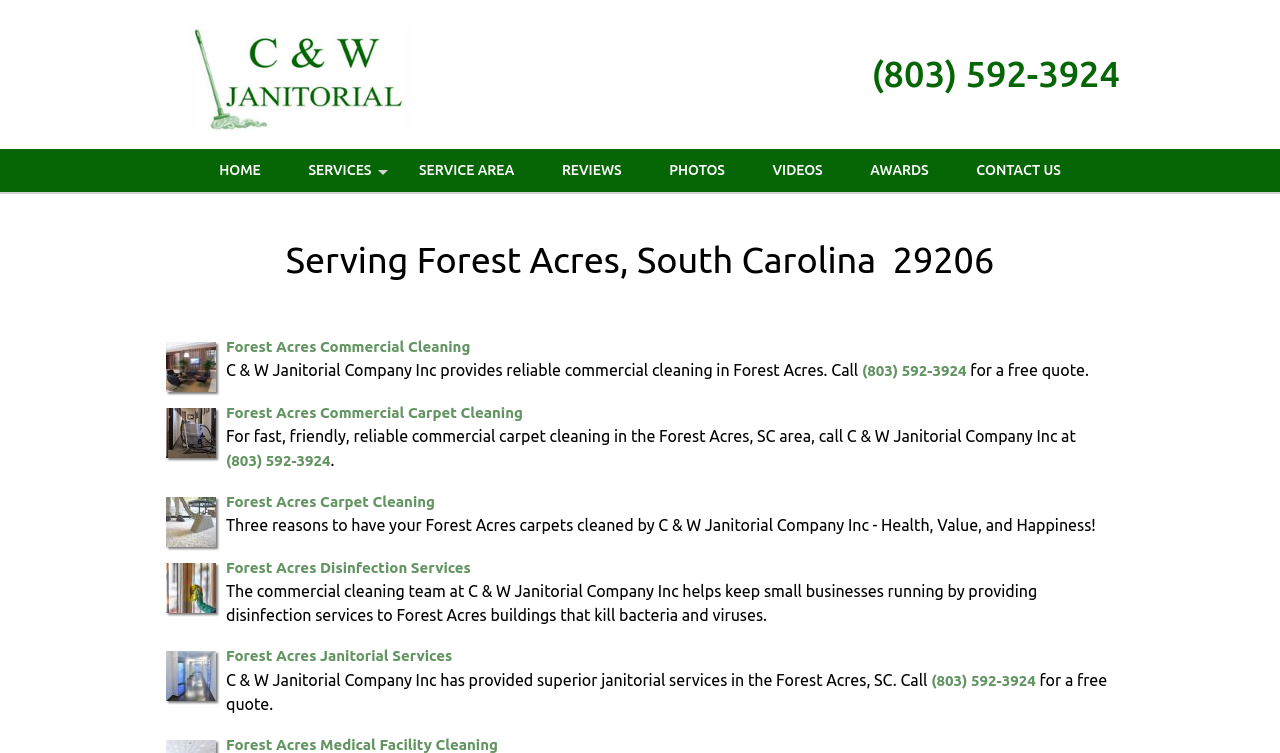Locate the bounding box coordinates of the region to be clicked to comply with the following instruction: "View services". The coordinates must be four float numbers between 0 and 1, in the form [left, top, right, bottom].

[0.224, 0.198, 0.307, 0.255]